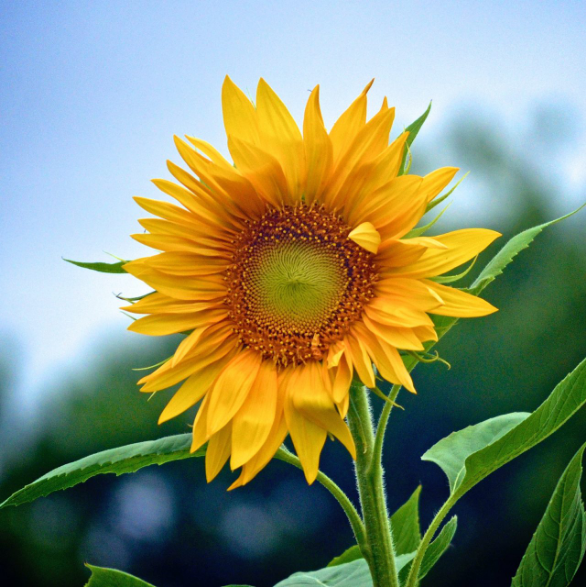What is in the central disk of the sunflower? Observe the screenshot and provide a one-word or short phrase answer.

Seeds